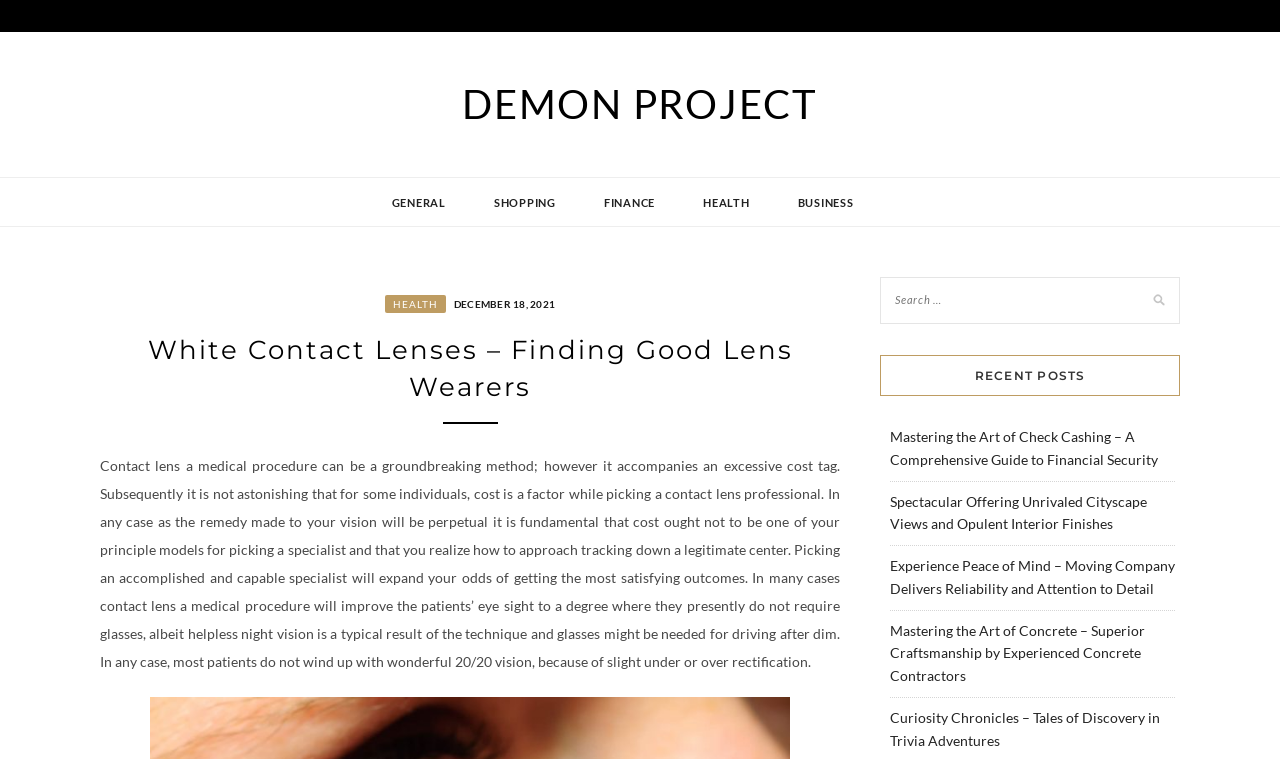Generate a thorough caption that explains the contents of the webpage.

The webpage is about the Demon Project, specifically focusing on white contact lenses and finding good lens wearers. At the top, there is a large heading "DEMON PROJECT" with a link to the same title. Below it, there are five links to different categories: GENERAL, SHOPPING, FINANCE, HEALTH, and BUSINESS.

On the left side, there is a header section with a link to HEALTH and a time stamp "DECEMBER 18, 2021". Below it, there is a heading "White Contact Lenses – Finding Good Lens Wearers" followed by a long paragraph of text discussing the importance of choosing a qualified specialist for contact lens surgery.

On the right side, there is a search box. Below it, there is a heading "RECENT POSTS" followed by five links to different articles, including "Mastering the Art of Check Cashing", "Spectacular Offering Unrivaled Cityscape Views", "Experience Peace of Mind – Moving Company", "Mastering the Art of Concrete", and "Curiosity Chronicles – Tales of Discovery in Trivia Adventures".